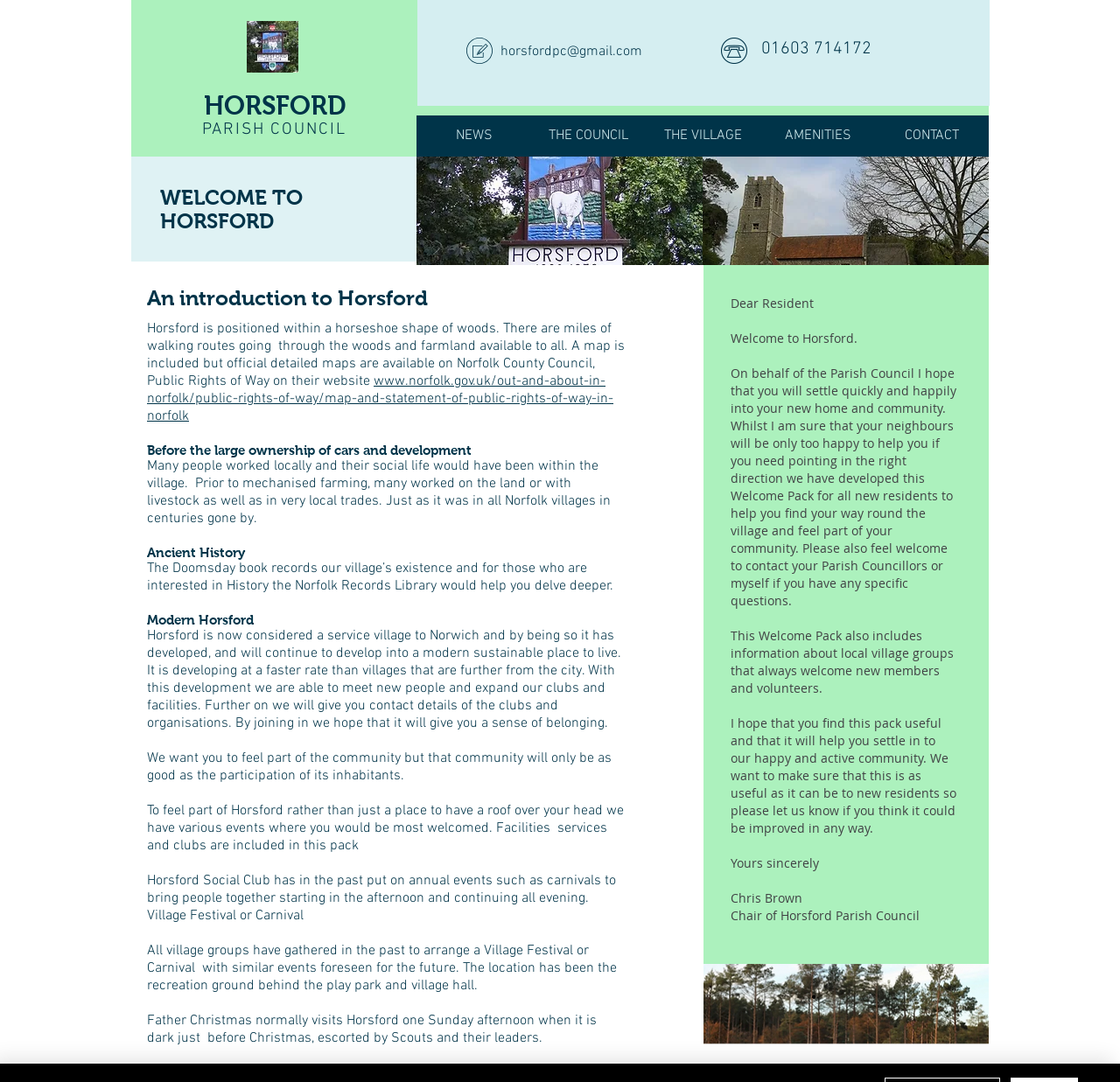Please give the bounding box coordinates of the area that should be clicked to fulfill the following instruction: "Explore the 'AMENITIES' link". The coordinates should be in the format of four float numbers from 0 to 1, i.e., [left, top, right, bottom].

[0.679, 0.107, 0.781, 0.145]